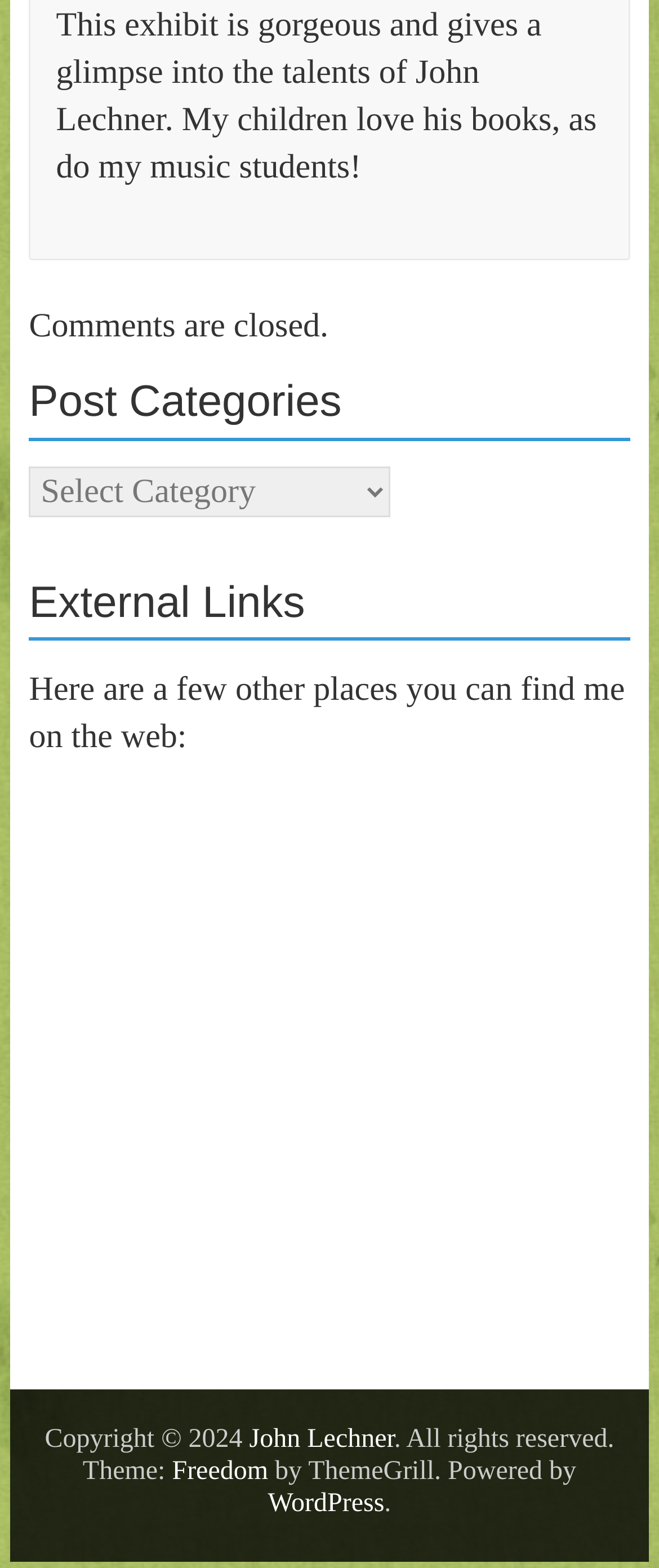Given the element description alt="The Sticky Burr Web Comic", identify the bounding box coordinates for the UI element on the webpage screenshot. The format should be (top-left x, top-left y, bottom-right x, bottom-right y), with values between 0 and 1.

[0.044, 0.504, 0.783, 0.528]